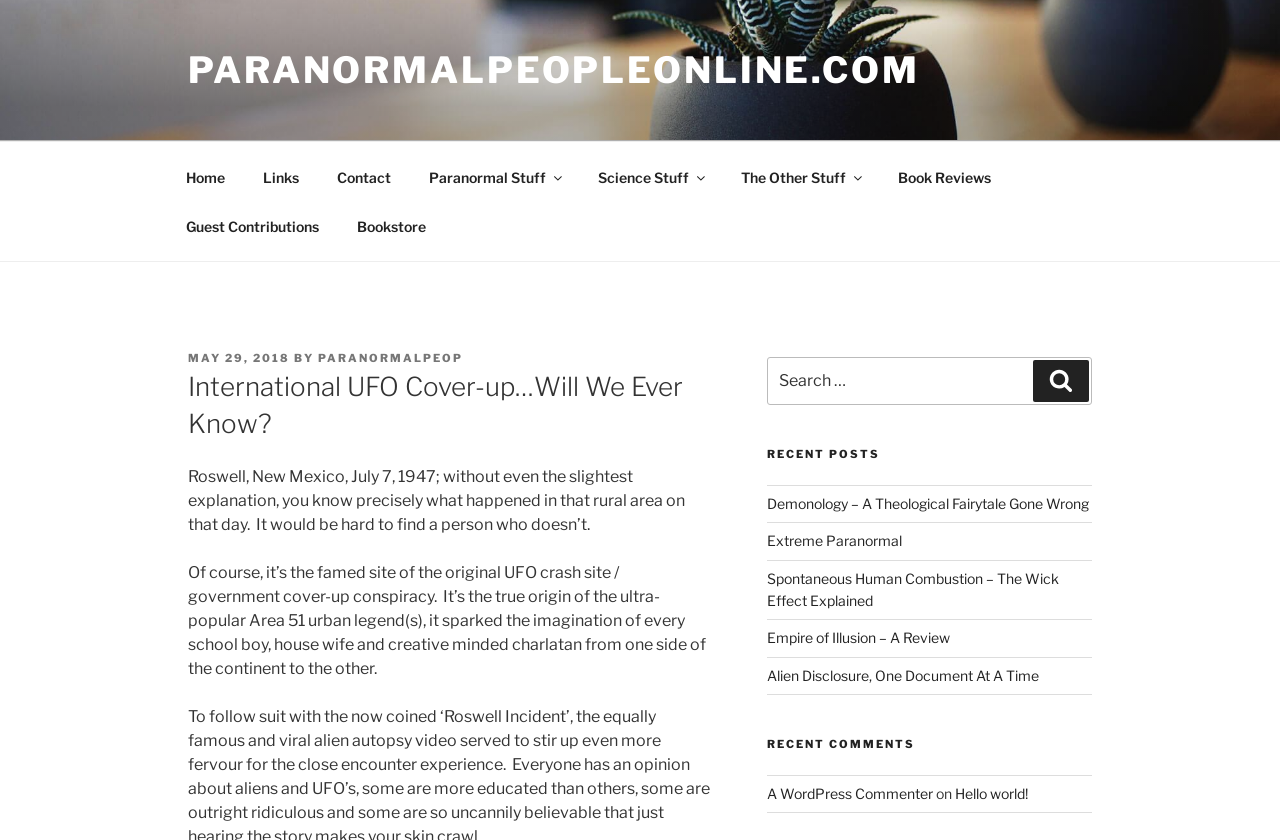Please identify the webpage's heading and generate its text content.

International UFO Cover-up…Will We Ever Know?